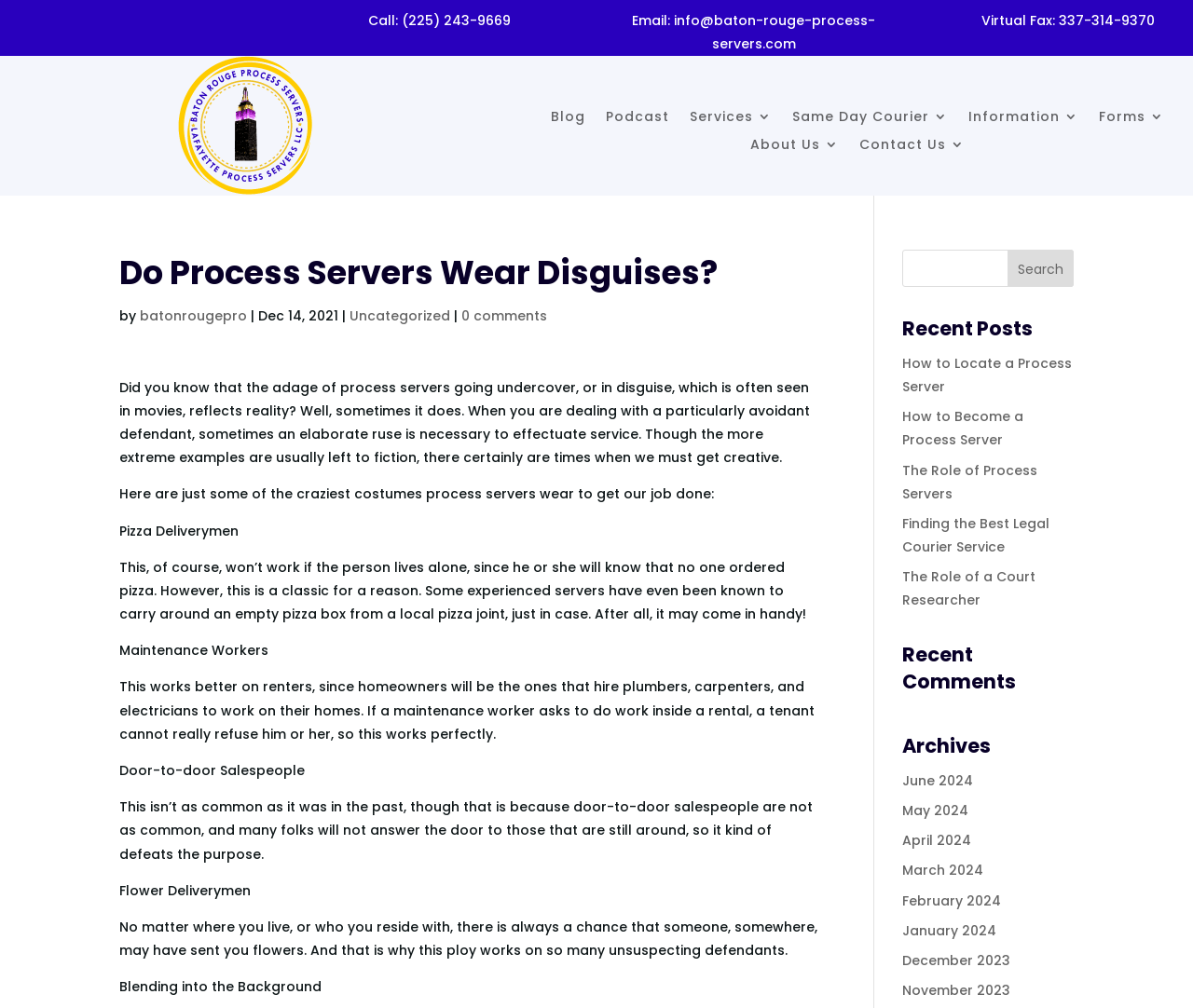What is the category of the blog post?
Answer the question with a single word or phrase, referring to the image.

Uncategorized